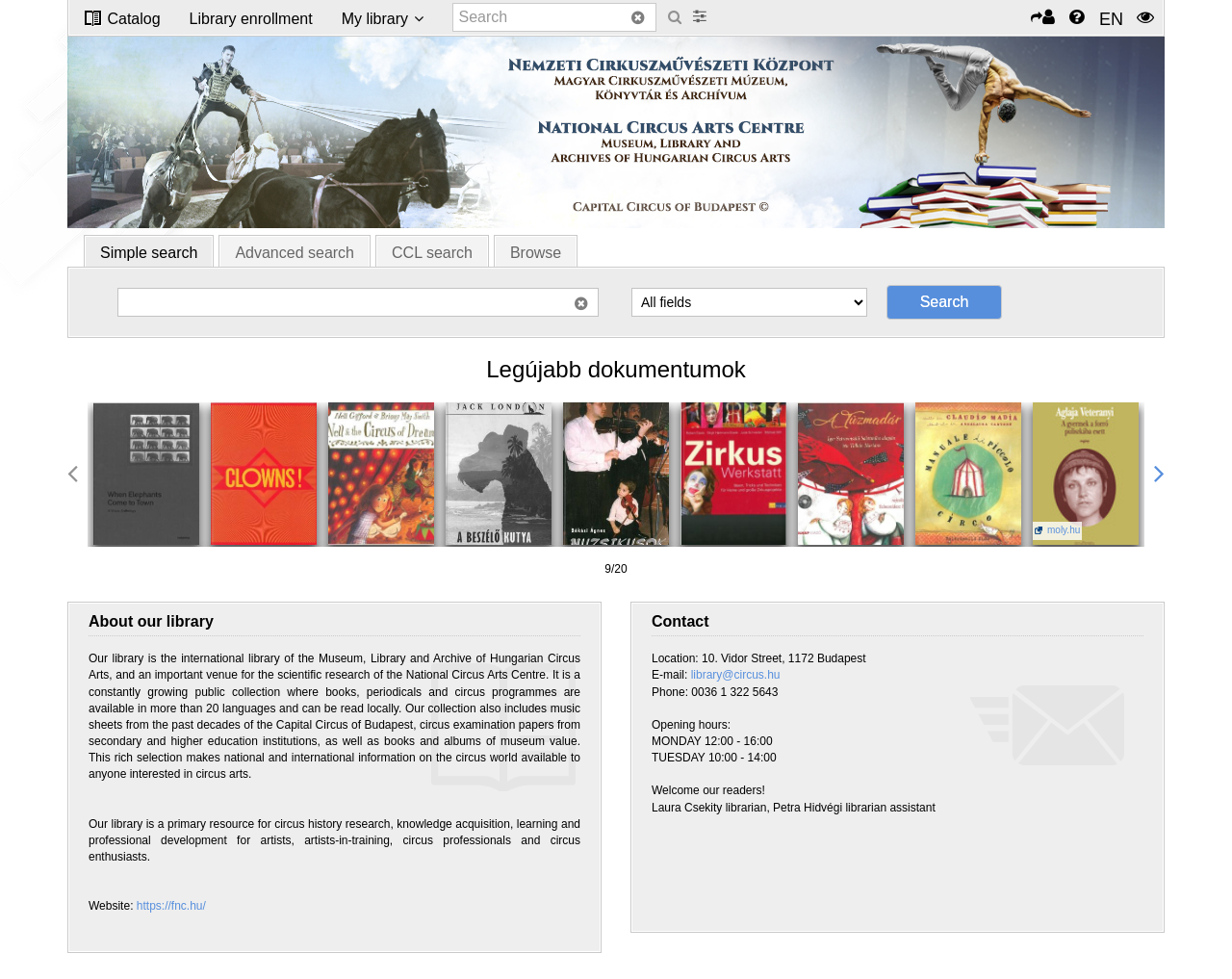What is the purpose of the 'My library' button?
Based on the image, provide a one-word or brief-phrase response.

To access user's library account